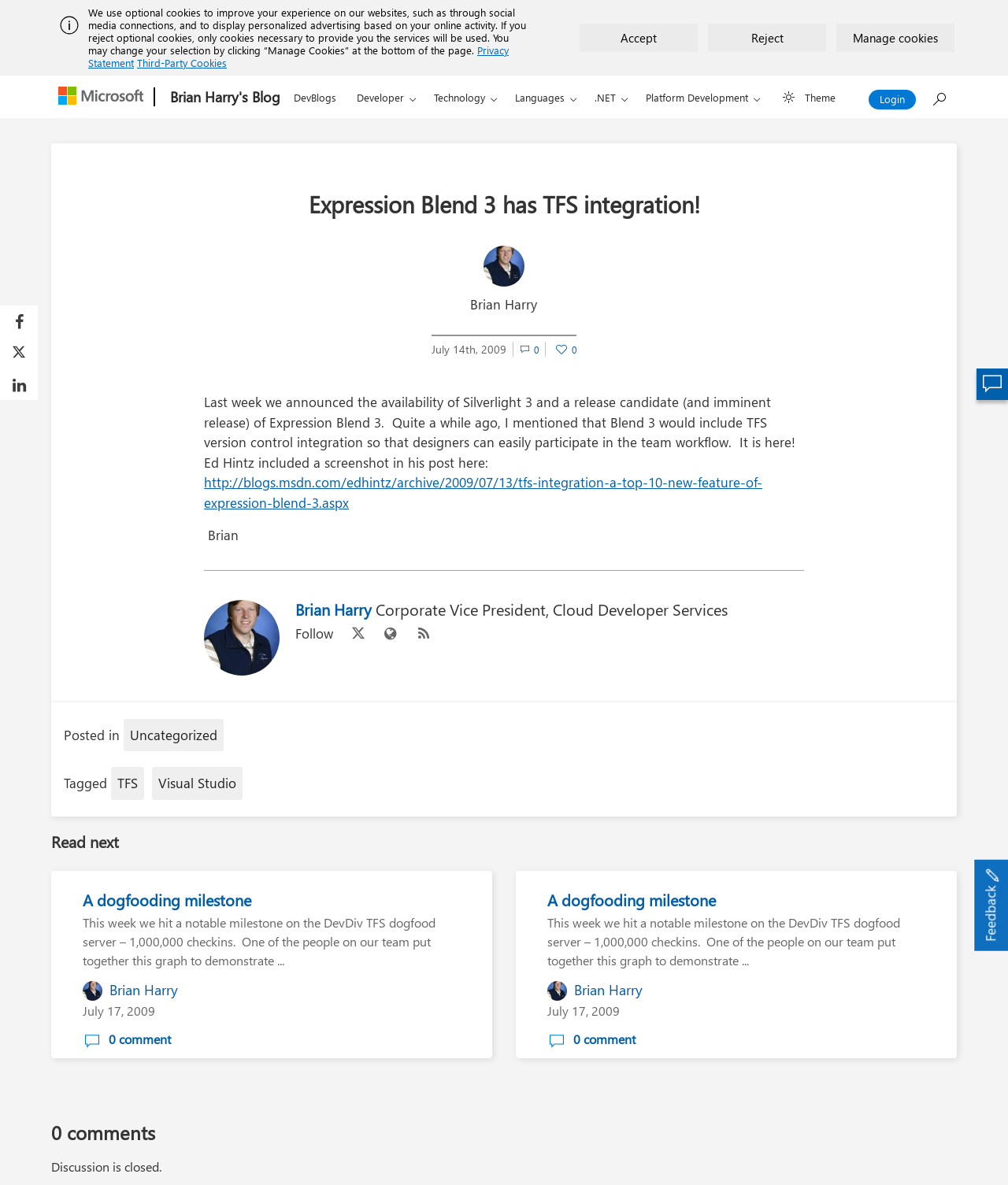Provide a short answer to the following question with just one word or phrase: How many comments are there on this post?

0